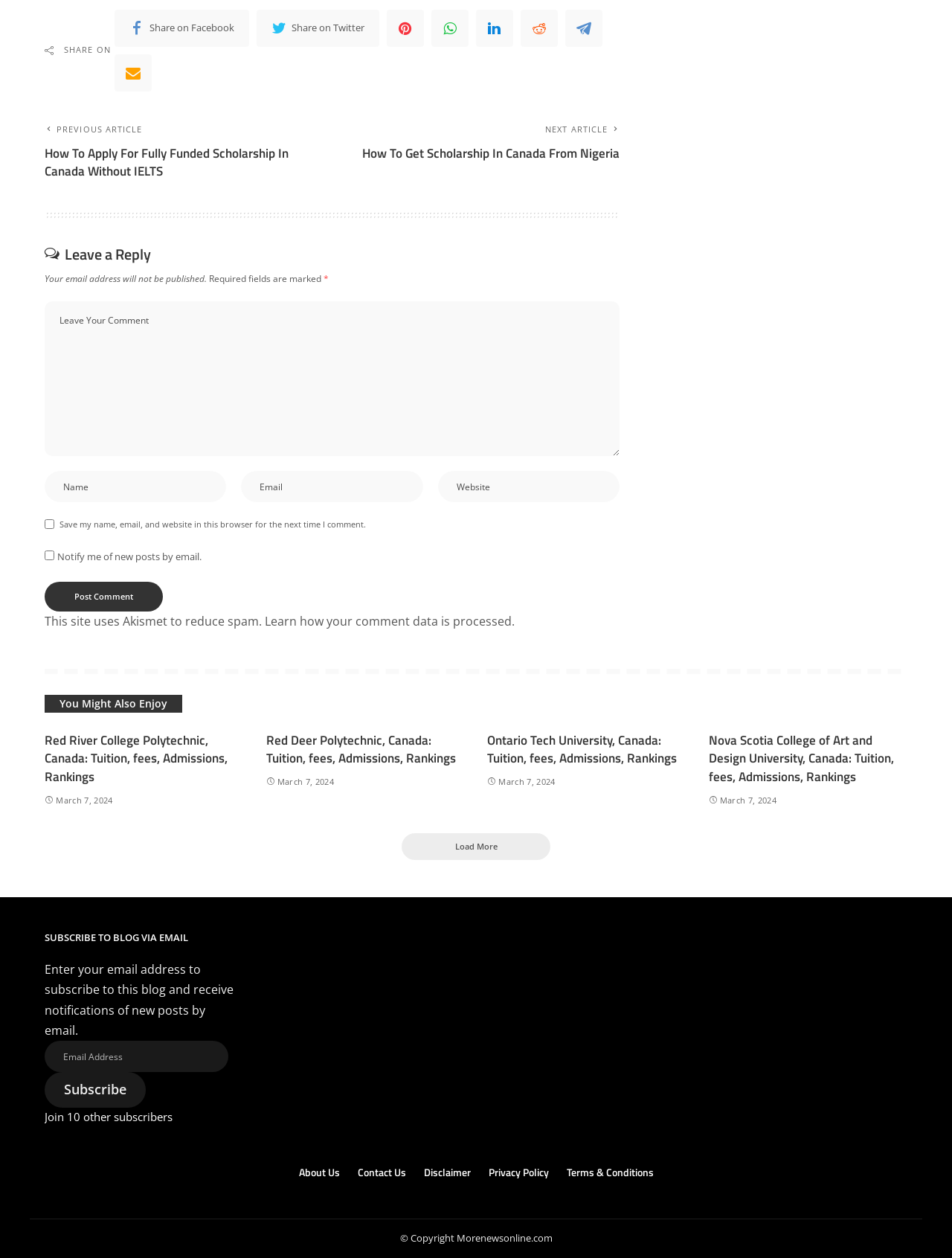Identify the bounding box coordinates for the UI element described as: "Share on Pinterest".

[0.406, 0.007, 0.445, 0.037]